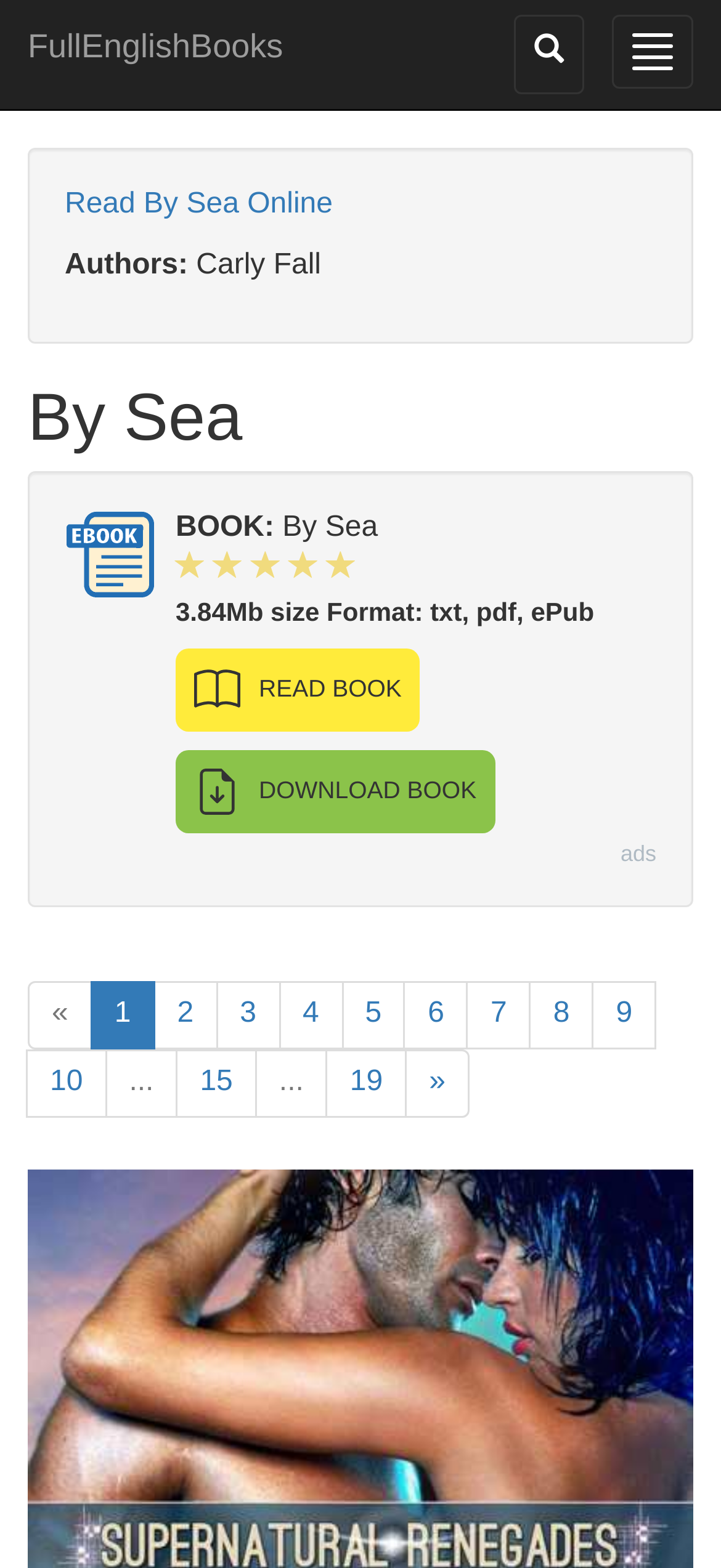Please locate the bounding box coordinates of the element that should be clicked to achieve the given instruction: "Read By Sea Online".

[0.09, 0.12, 0.461, 0.14]